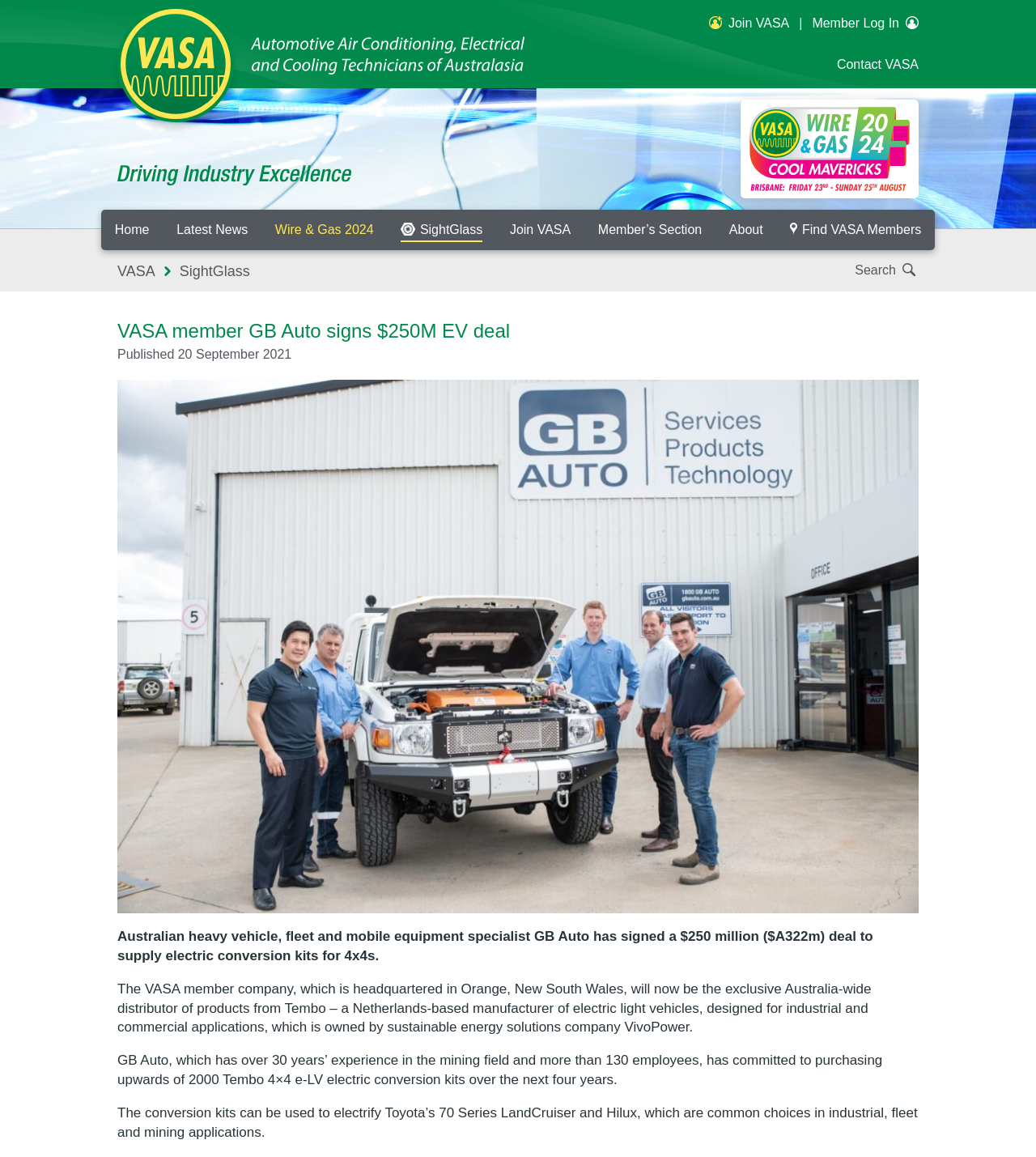How many employees does GB Auto have?
From the image, respond using a single word or phrase.

over 130